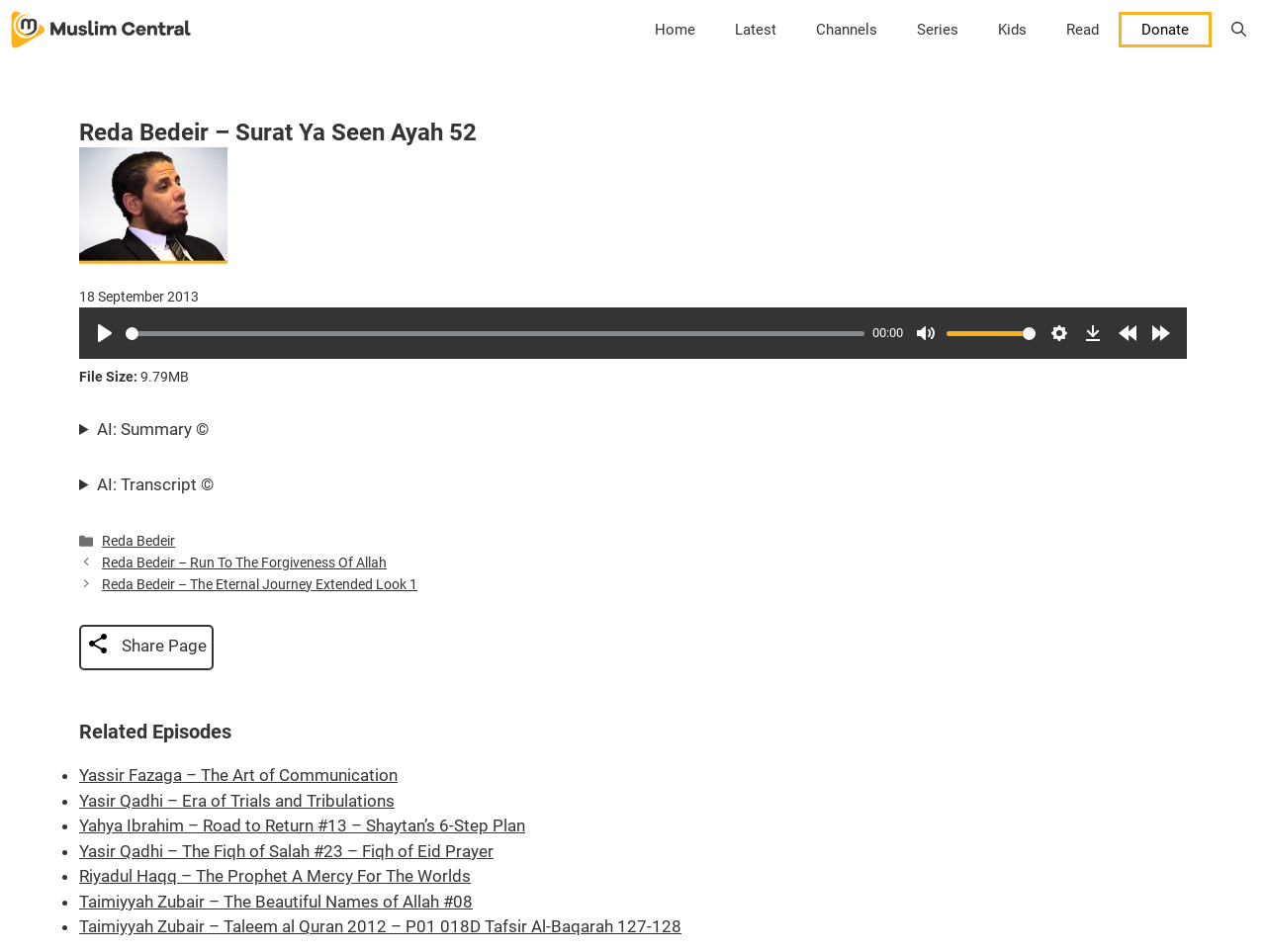What is the current time of the audio?
Please use the image to provide a one-word or short phrase answer.

00:00